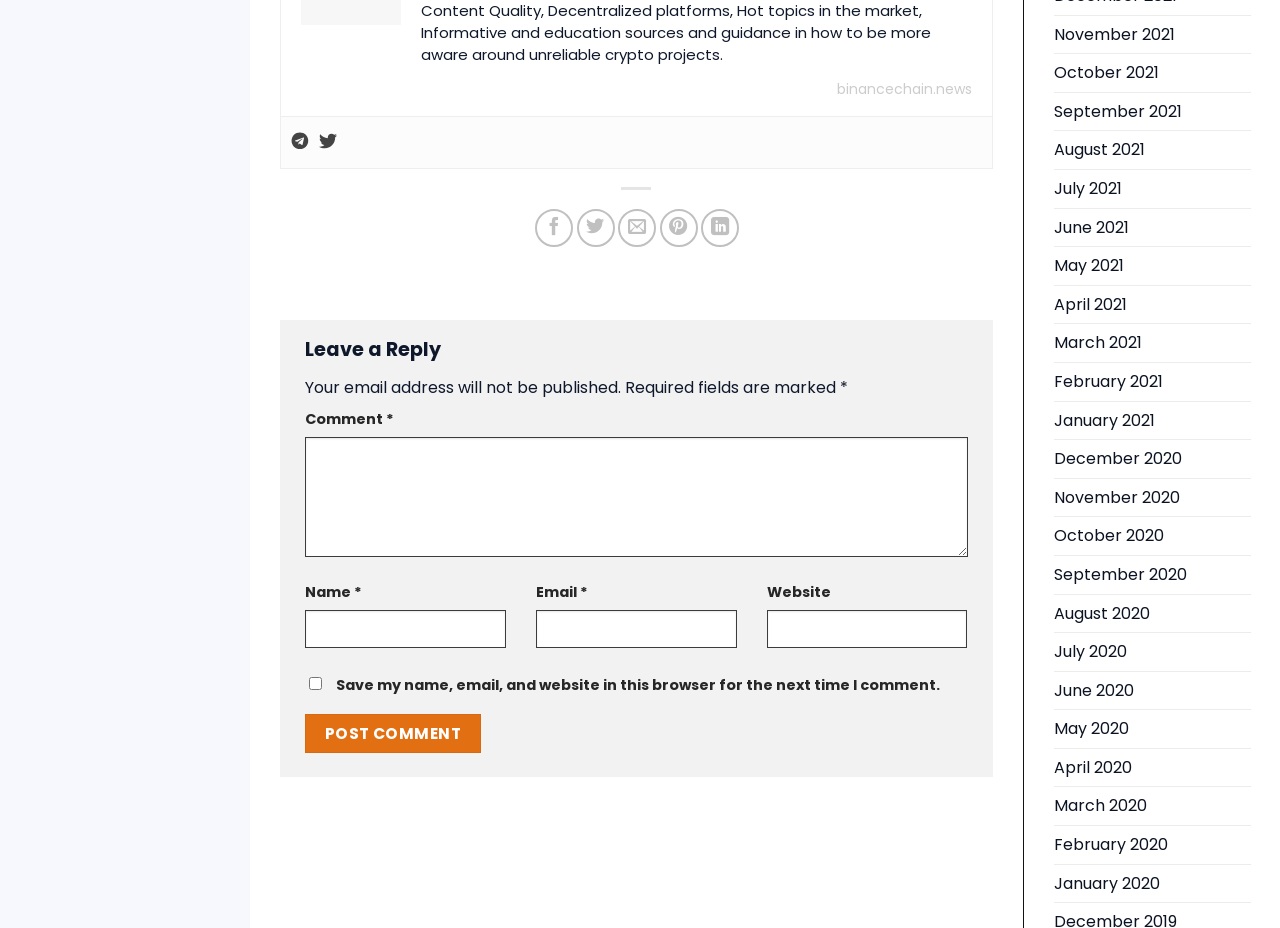Bounding box coordinates are to be given in the format (top-left x, top-left y, bottom-right x, bottom-right y). All values must be floating point numbers between 0 and 1. Provide the bounding box coordinate for the UI element described as: February 2020

[0.823, 0.89, 0.912, 0.931]